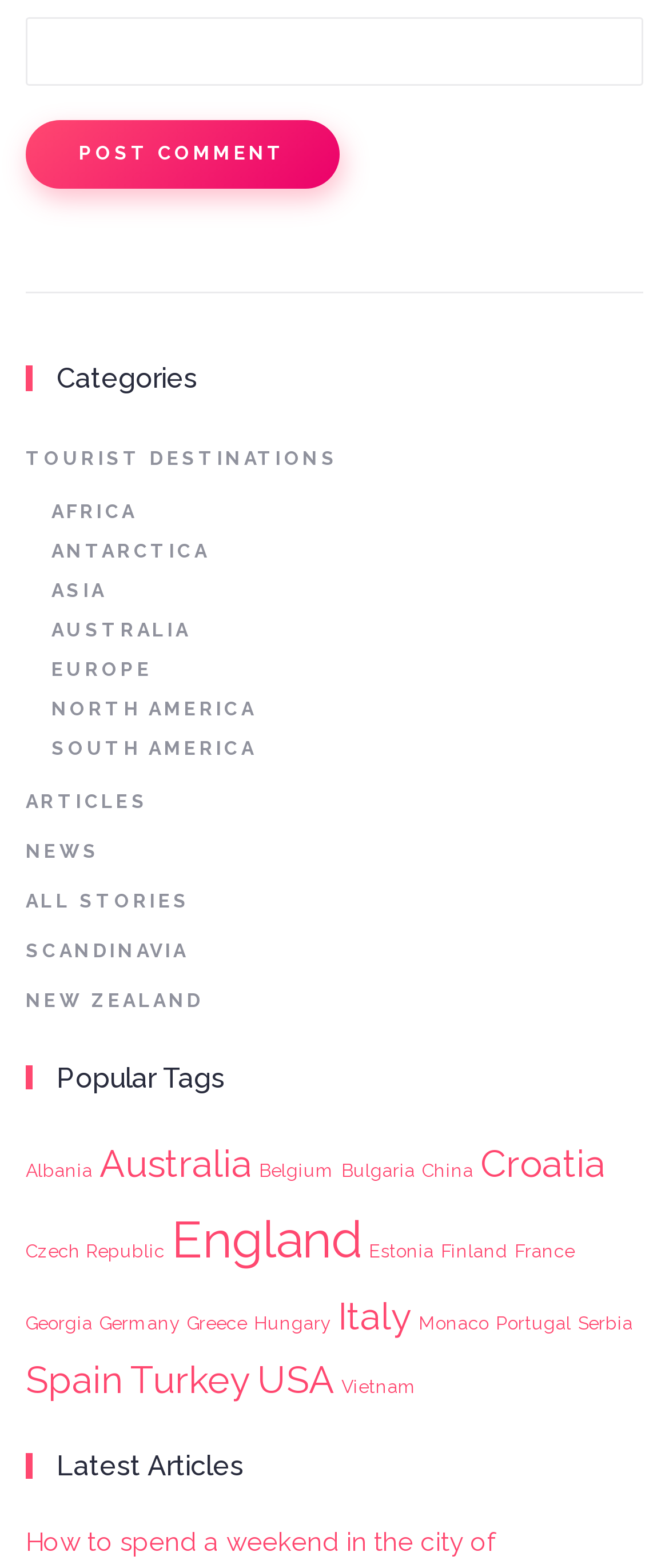Answer the following query concisely with a single word or phrase:
What is the last link under 'Popular Tags'?

Vietnam (1 item)